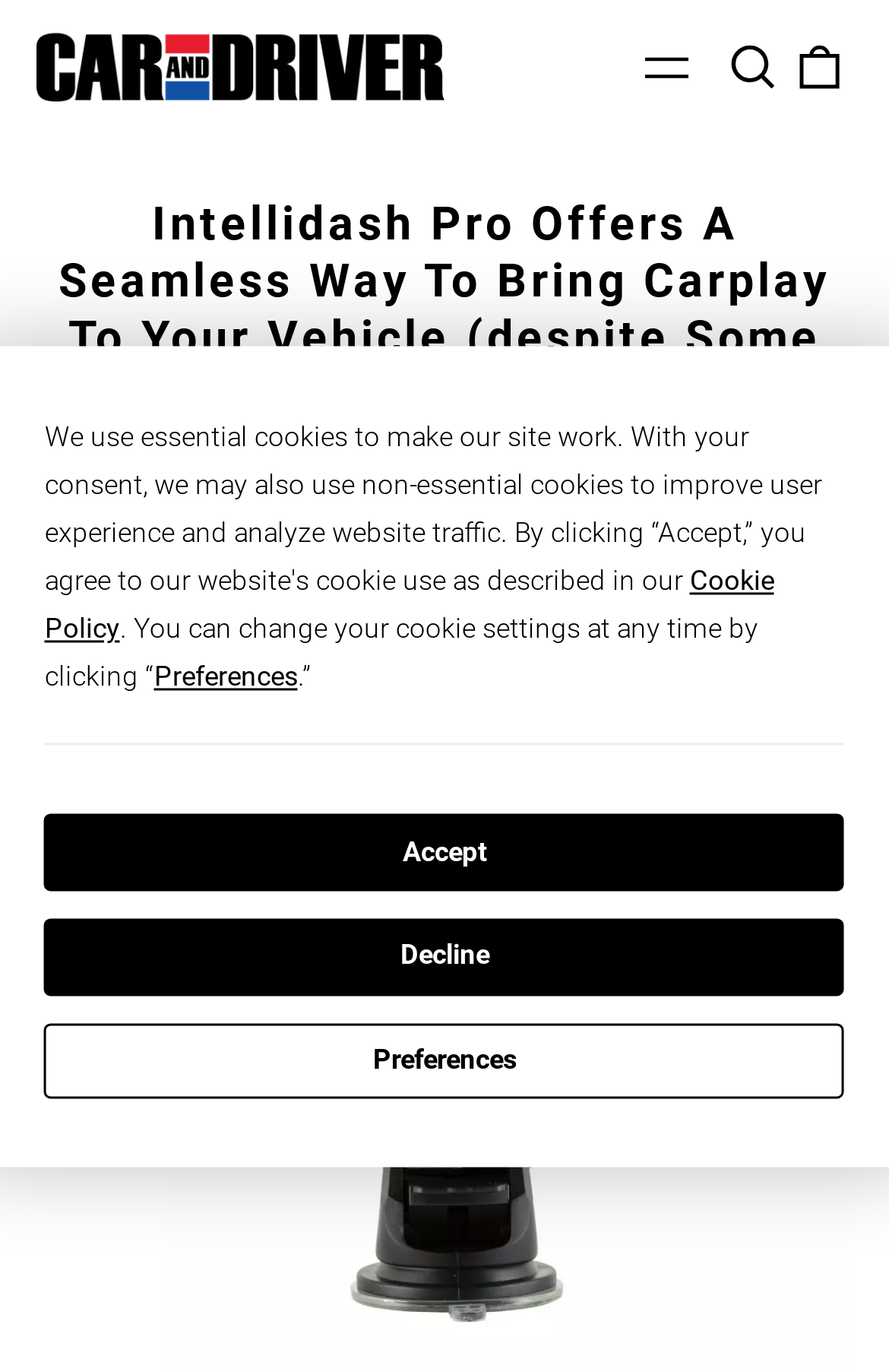Identify the bounding box for the element characterized by the following description: "Cookie Policy".

[0.05, 0.412, 0.871, 0.47]